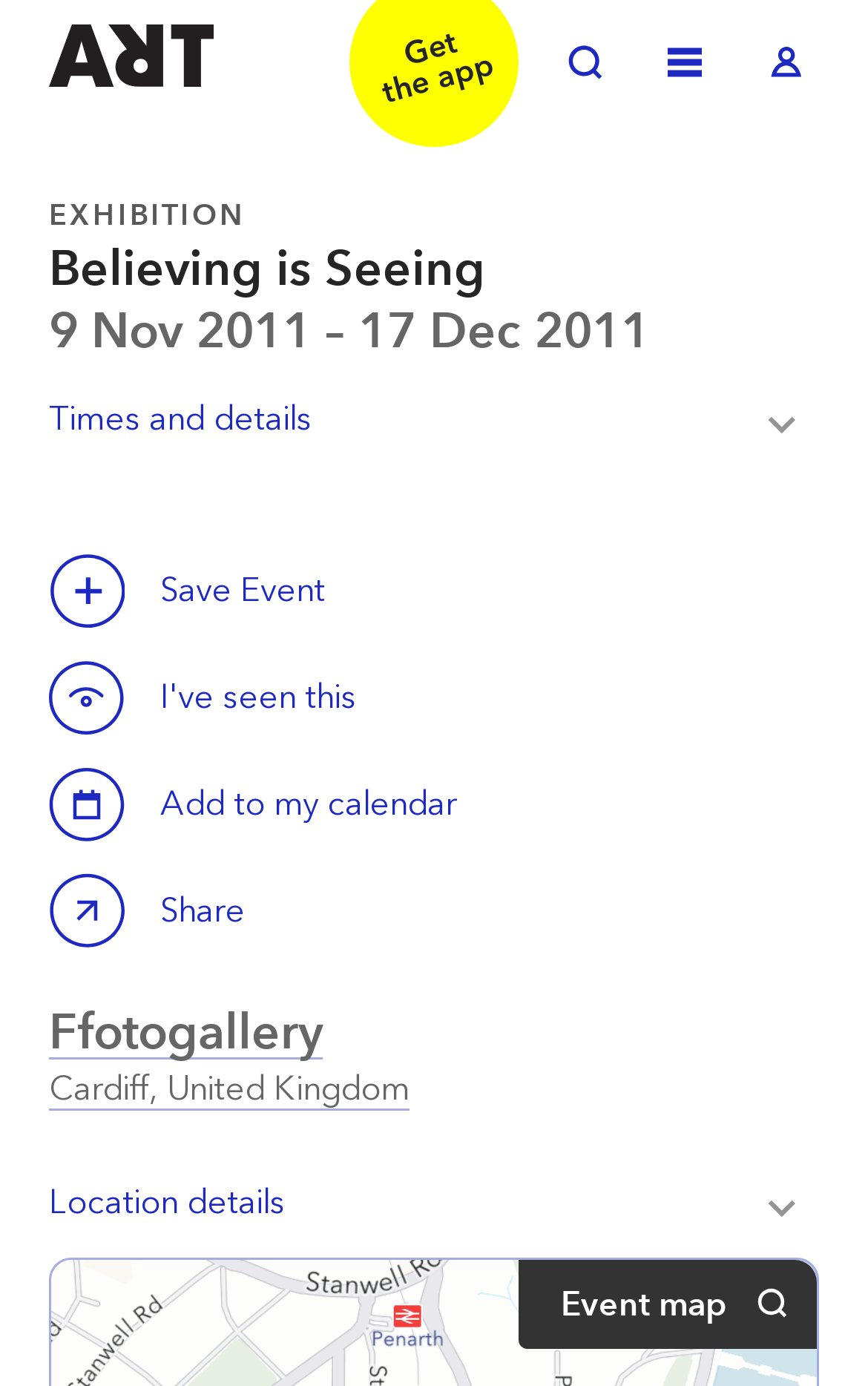What is the name of the gallery hosting the exhibition?
Look at the image and construct a detailed response to the question.

The name of the gallery hosting the exhibition can be found in the heading element 'Ffotogallery' which is a child of the Root Element.